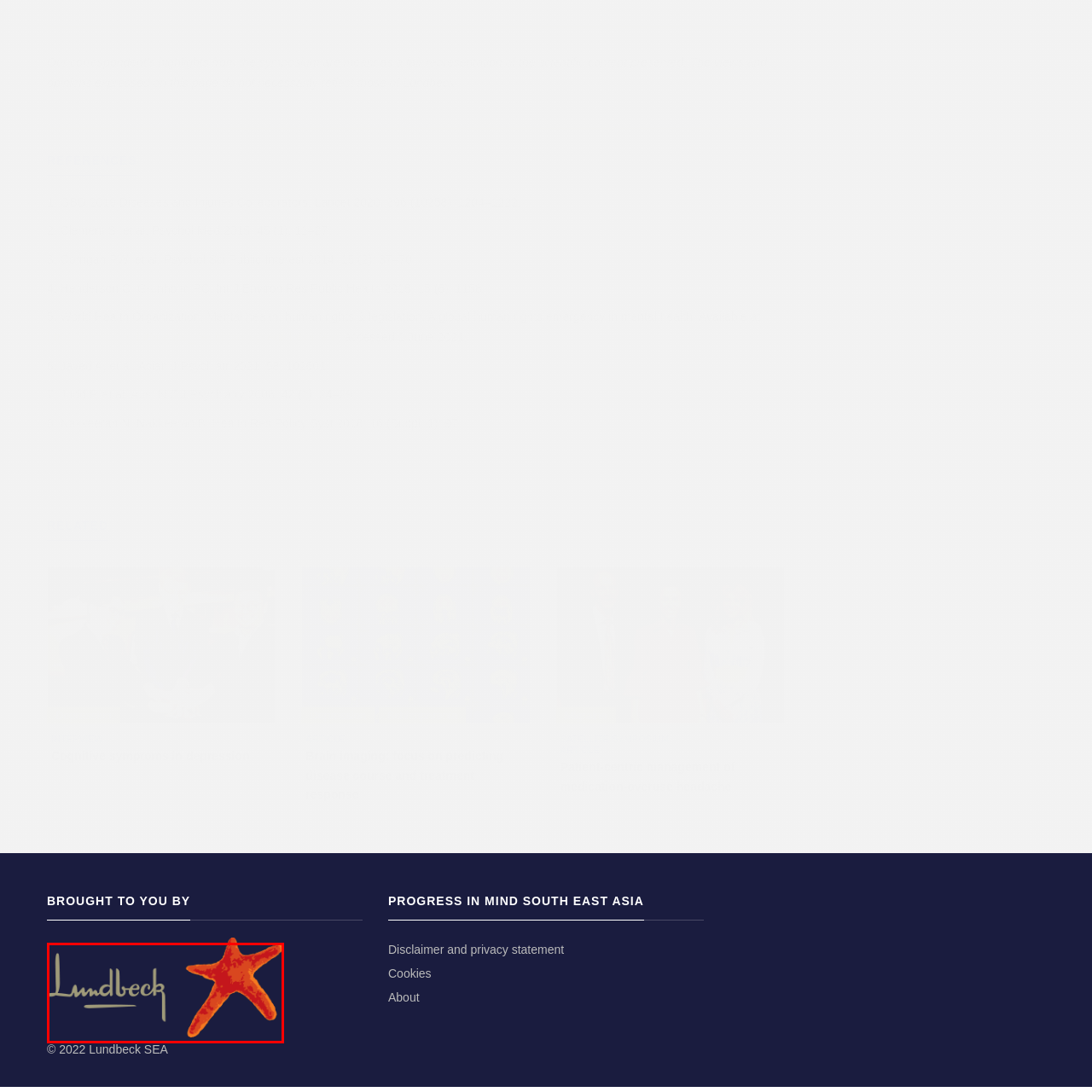Craft a detailed and vivid caption for the image that is highlighted by the red frame.

The image features the logo of Lundbeck, a global pharmaceutical company focused on brain diseases. The logo combines the stylized lettering of "Lundbeck" in a sophisticated gray font with an artistic representation of a star, colored in vibrant orange, positioned adjacent to the text. The background is a deep navy blue, enhancing the visibility of the logo elements. This design reflects the company’s commitment to innovation and its dedication to improving the lives of patients with mental health conditions.